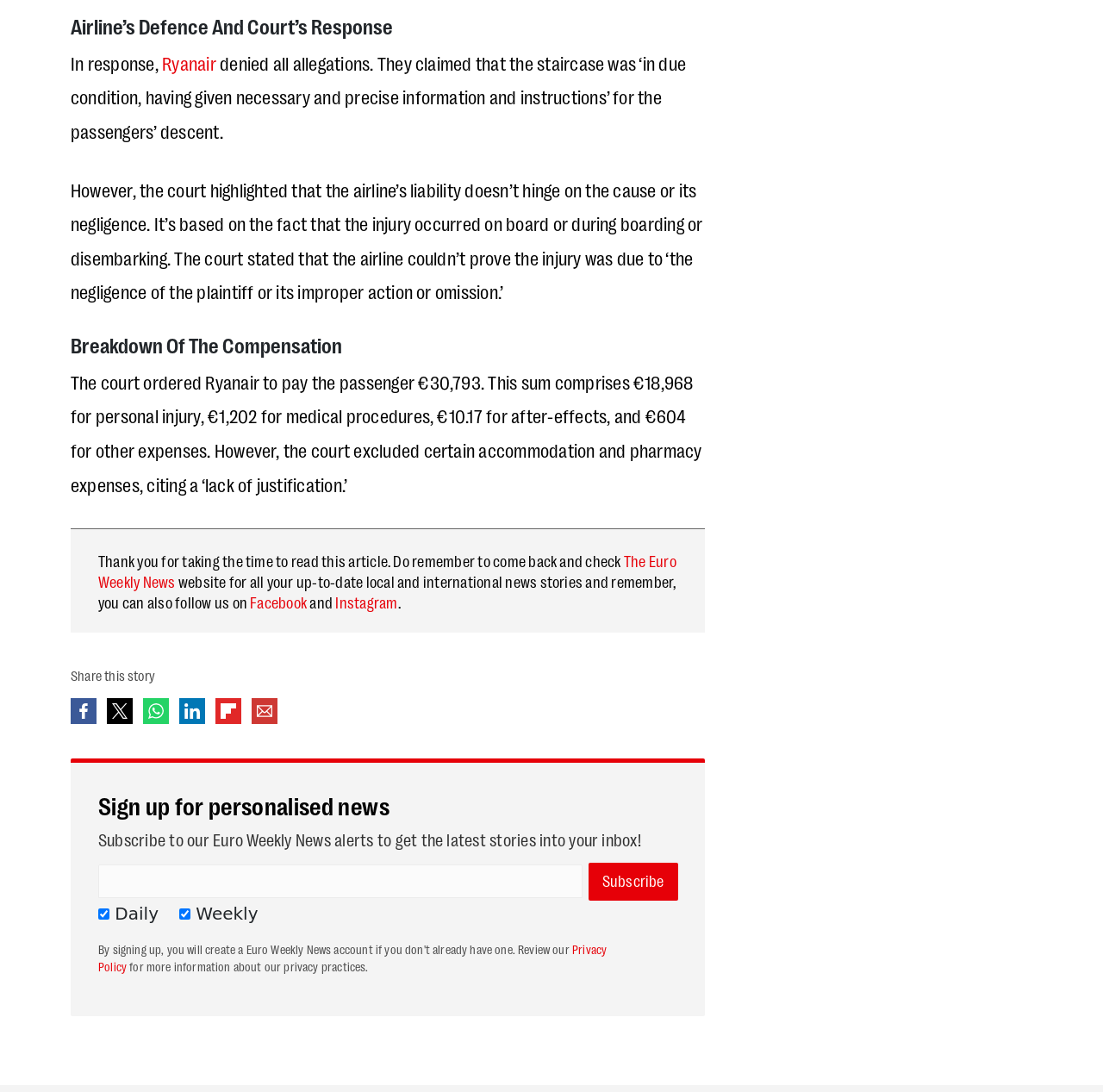Please mark the clickable region by giving the bounding box coordinates needed to complete this instruction: "Check the Privacy Policy".

[0.089, 0.863, 0.55, 0.891]